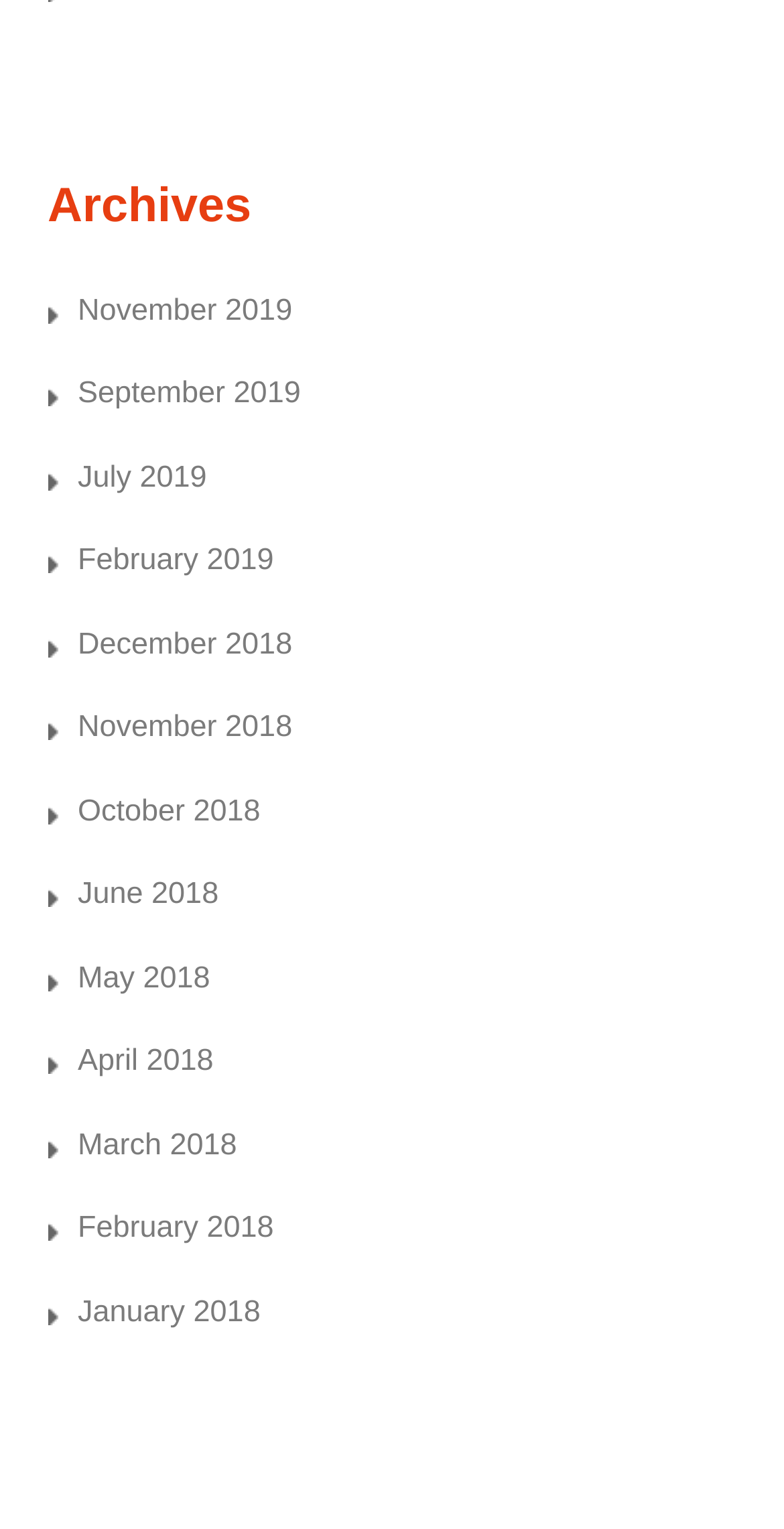What is the main category of the webpage?
Look at the image and answer the question using a single word or phrase.

Archives